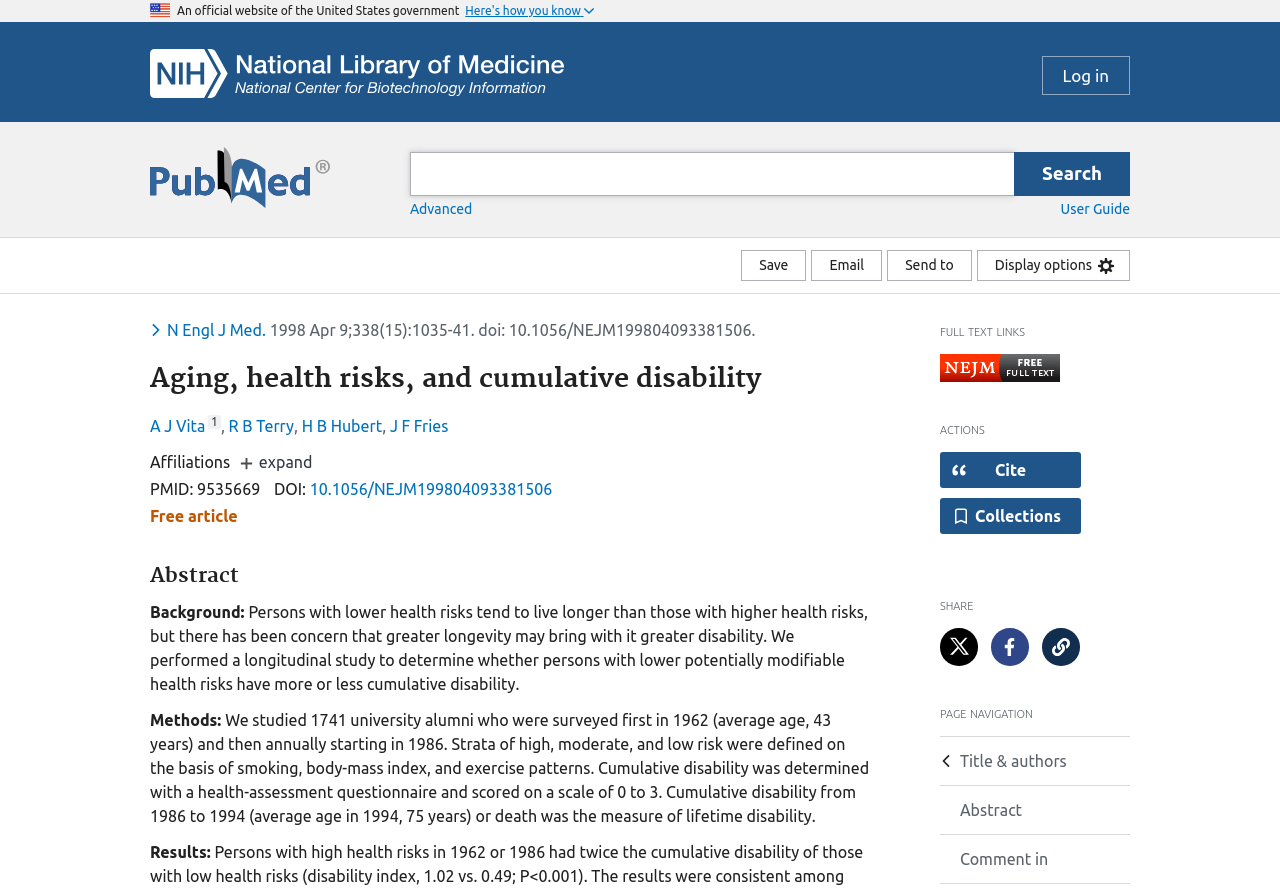What is the DOI of the article?
Please respond to the question thoroughly and include all relevant details.

I found the answer by looking at the section where it says 'DOI:' and then the link next to it, which is the DOI of the article.